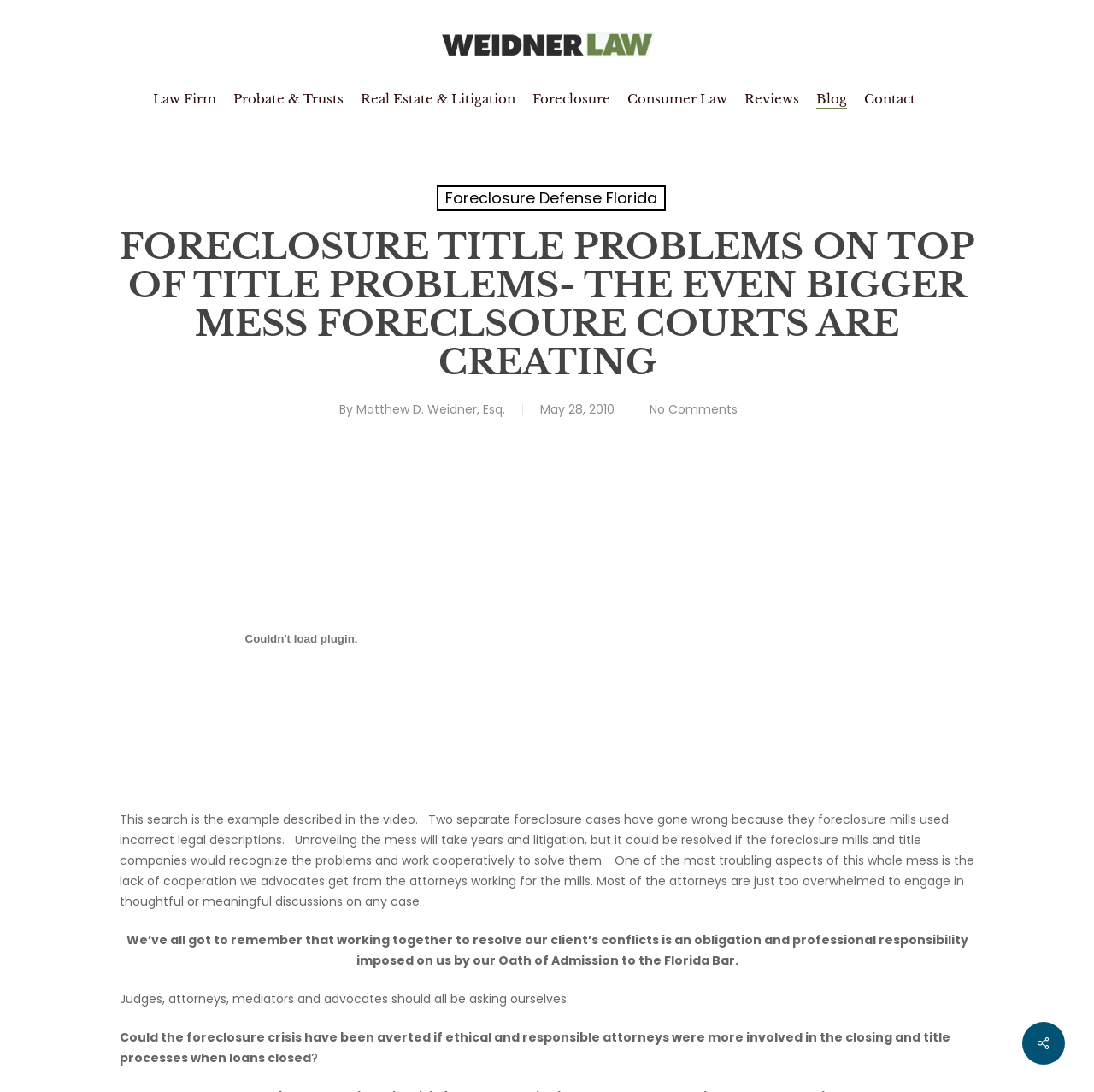Identify the bounding box coordinates of the region that should be clicked to execute the following instruction: "Visit WeidnerLaw website".

[0.402, 0.022, 0.598, 0.061]